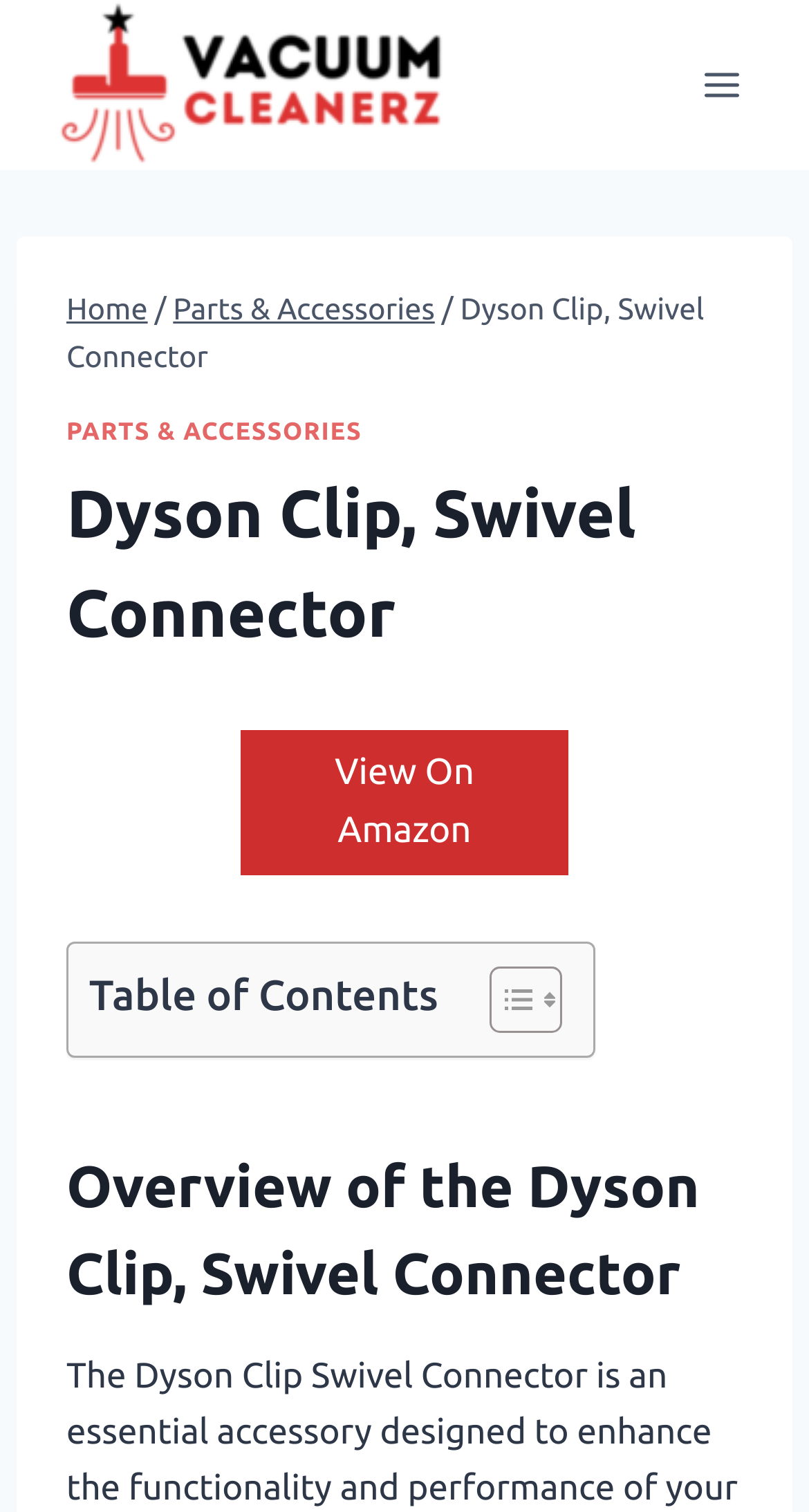Using the description "parent_node: Google Analytics name="optin-google-analytics" value="google-analytics"", predict the bounding box of the relevant HTML element.

None